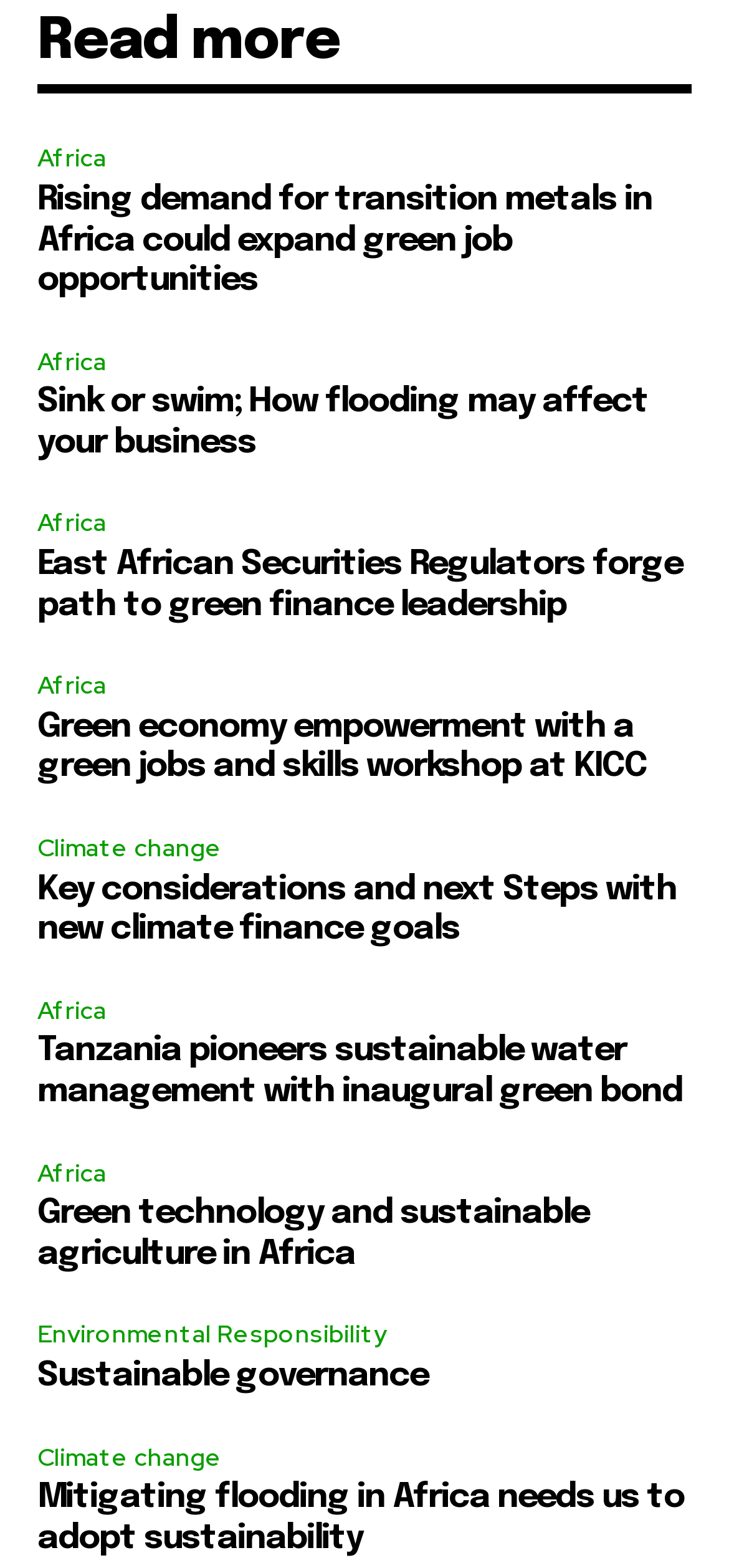Please identify the bounding box coordinates of the clickable element to fulfill the following instruction: "Read more". The coordinates should be four float numbers between 0 and 1, i.e., [left, top, right, bottom].

[0.051, 0.009, 0.467, 0.046]